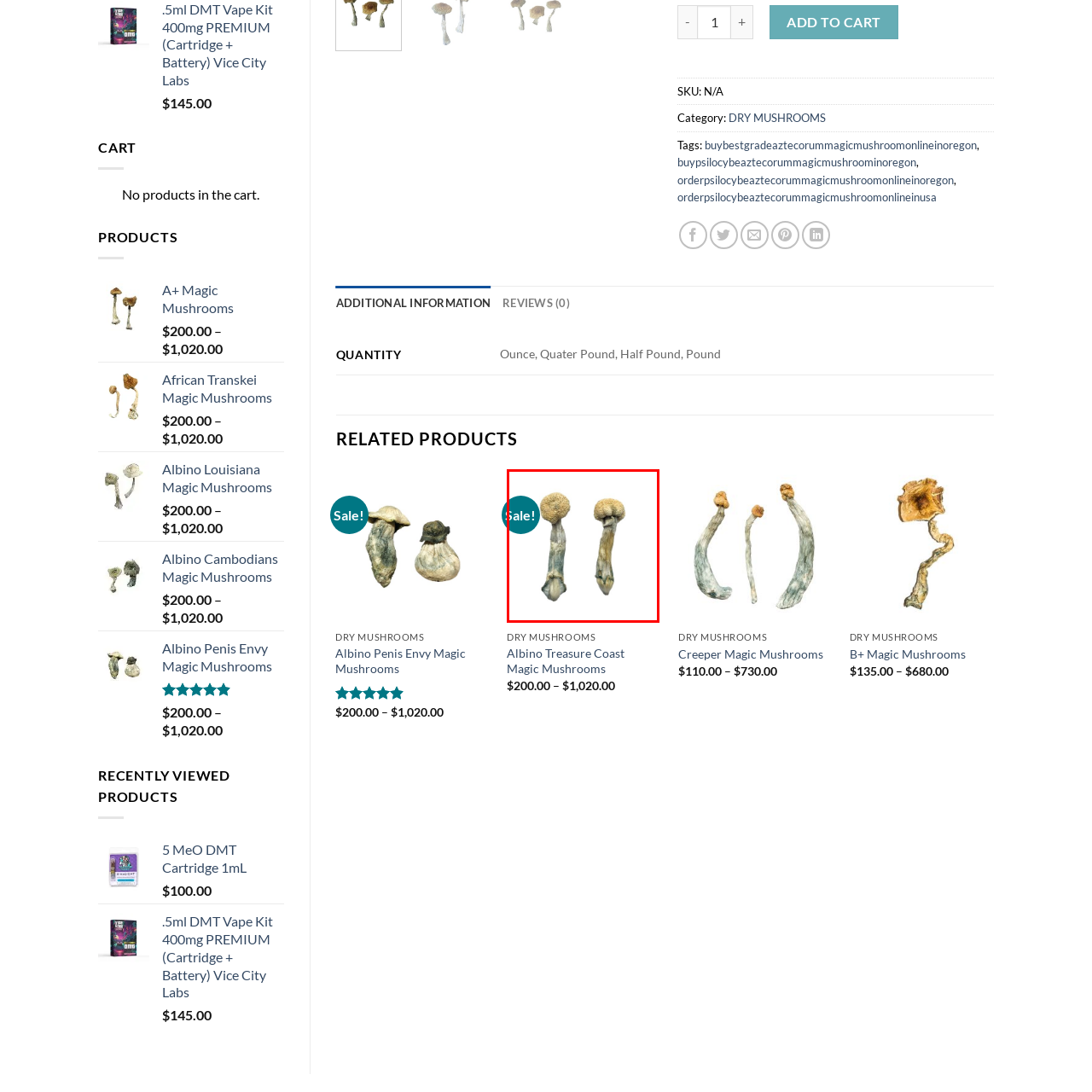Observe the image enclosed by the red rectangle, What is the texture of the mushroom caps?
 Give a single word or phrase as your answer.

Slightly textured